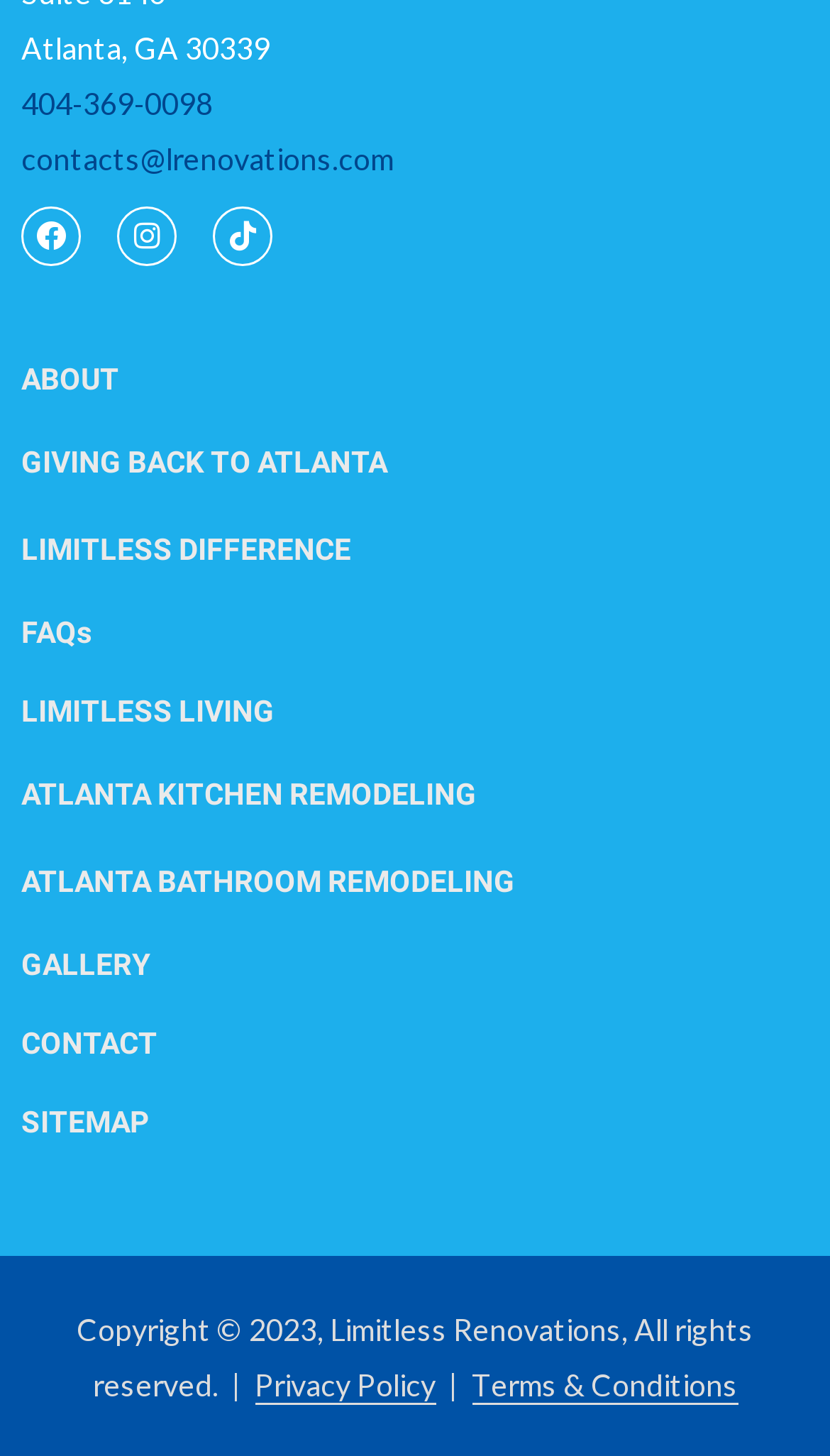Give the bounding box coordinates for the element described by: "404-369-0098".

[0.026, 0.058, 0.256, 0.083]